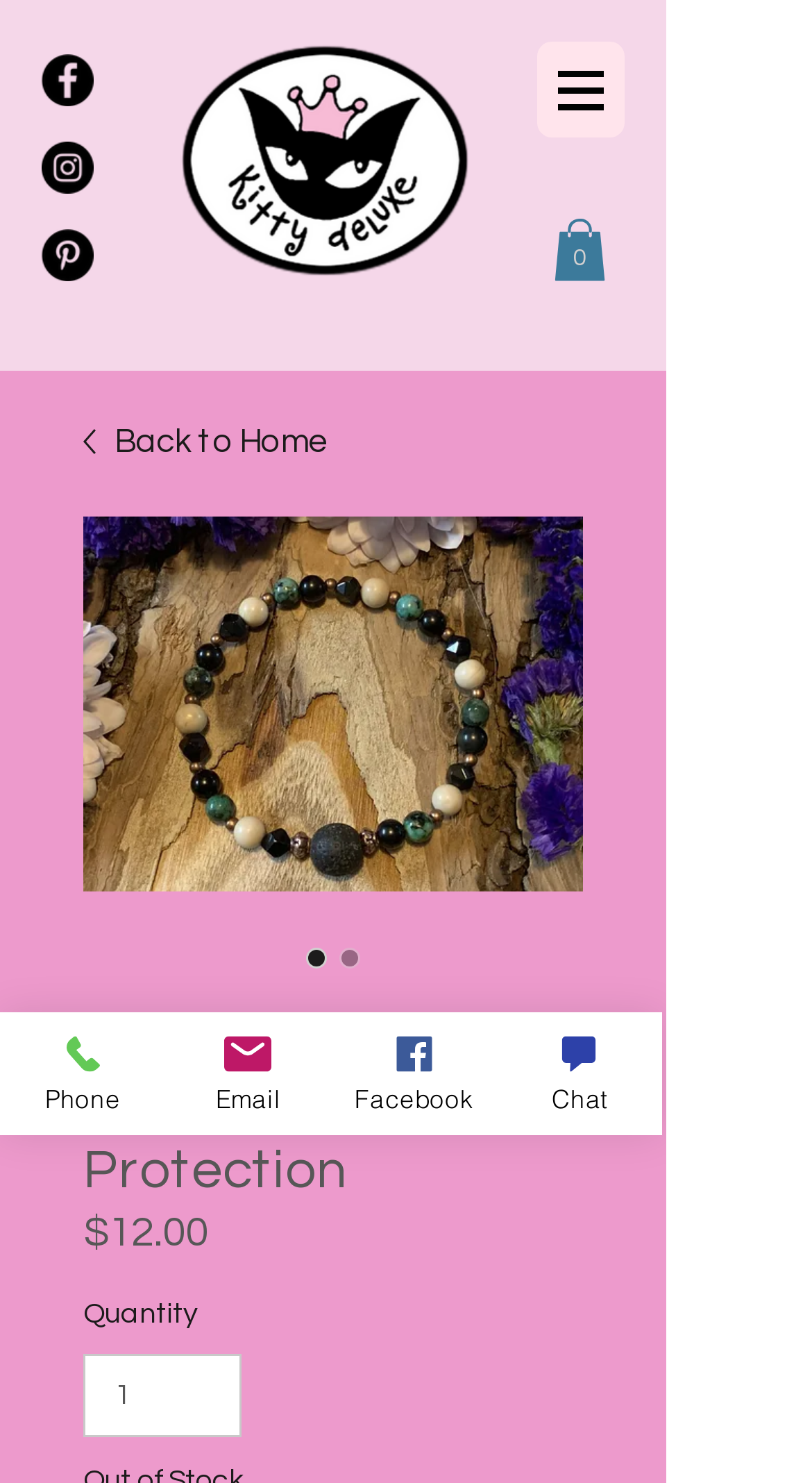Specify the bounding box coordinates of the element's area that should be clicked to execute the given instruction: "Open navigation menu". The coordinates should be four float numbers between 0 and 1, i.e., [left, top, right, bottom].

[0.662, 0.028, 0.769, 0.093]